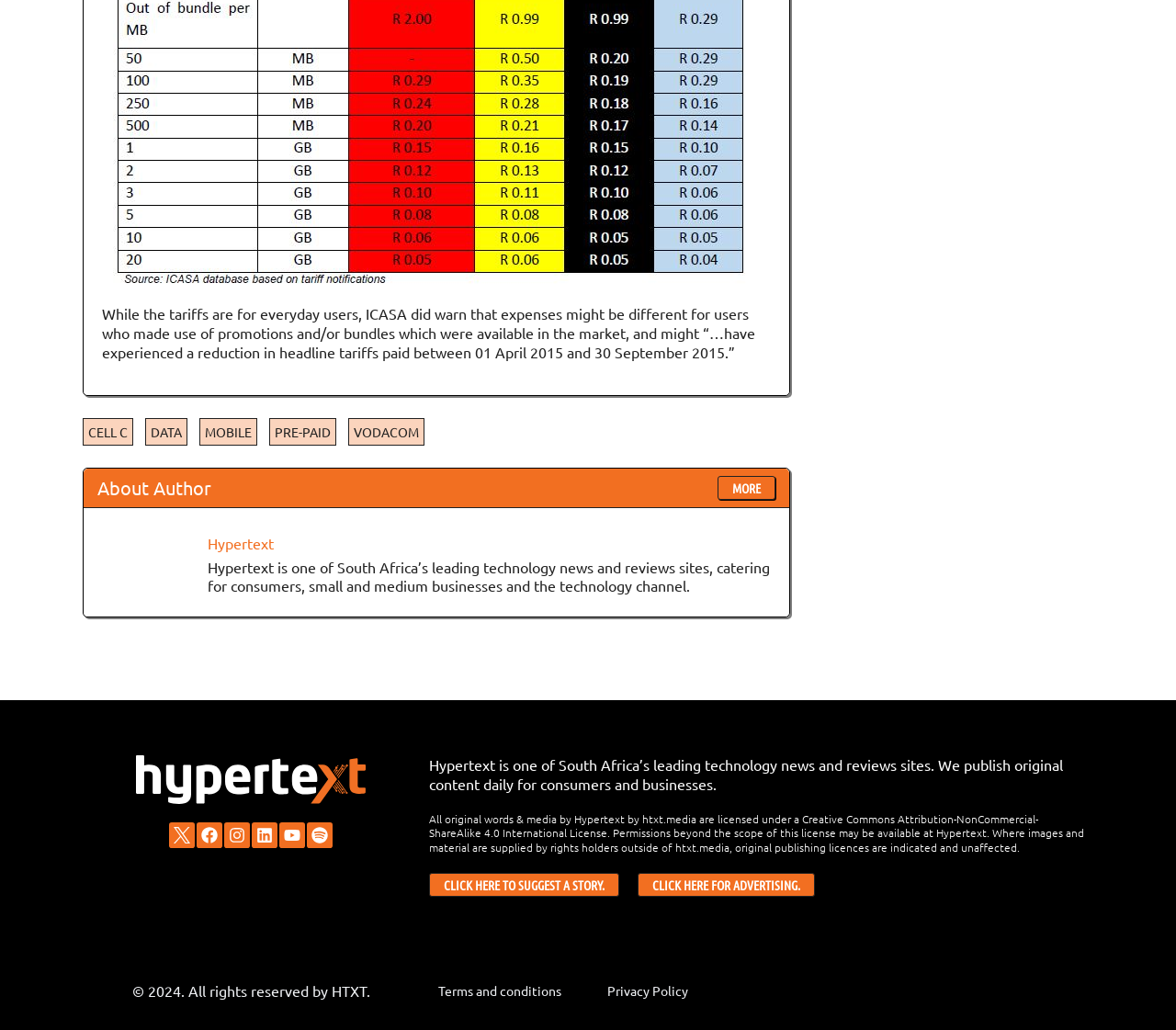Please specify the bounding box coordinates in the format (top-left x, top-left y, bottom-right x, bottom-right y), with all values as floating point numbers between 0 and 1. Identify the bounding box of the UI element described by: Privacy Policy

[0.508, 0.942, 0.593, 0.982]